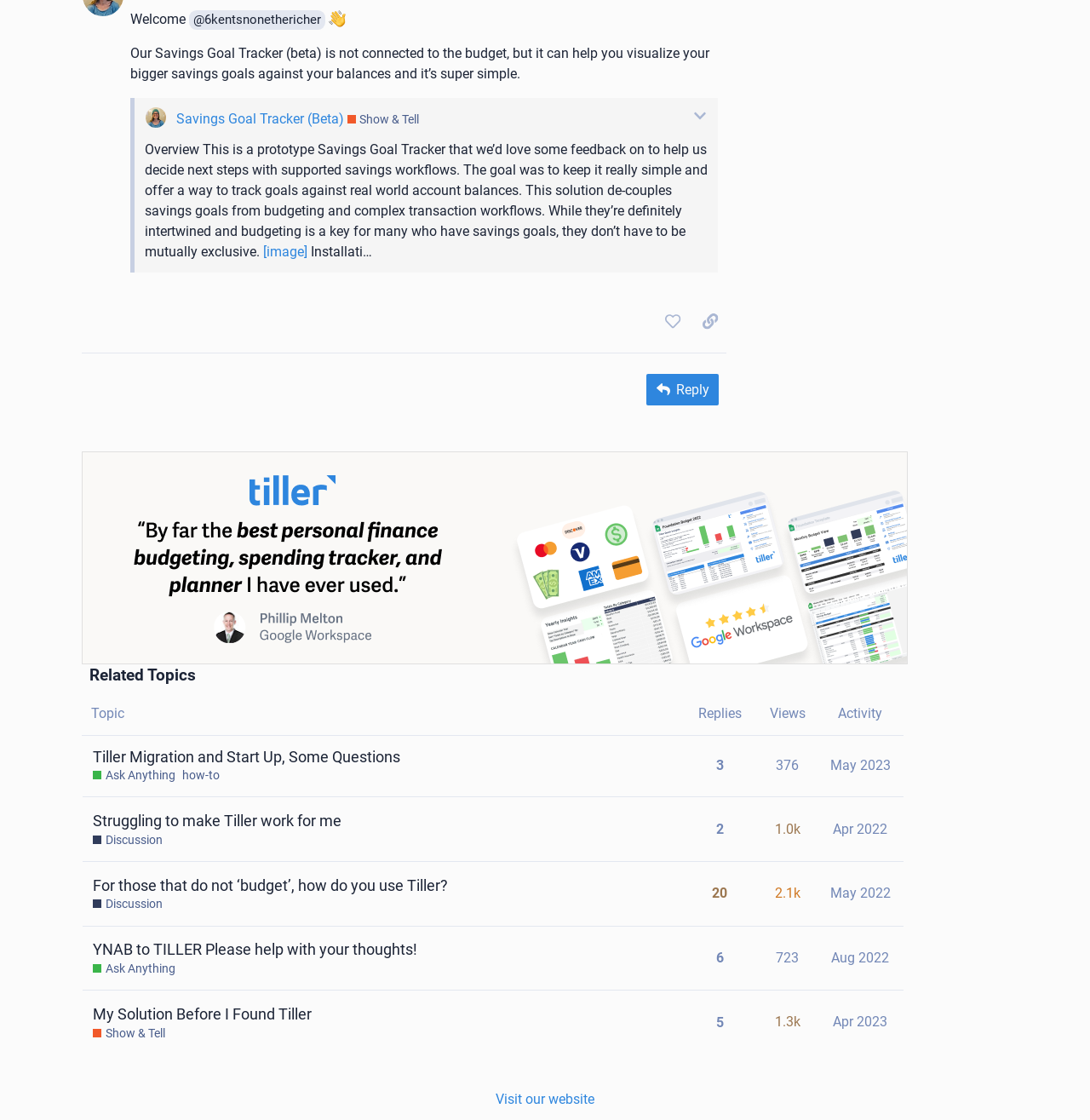Identify the bounding box of the UI element that matches this description: "title="like this post"".

[0.602, 0.273, 0.632, 0.3]